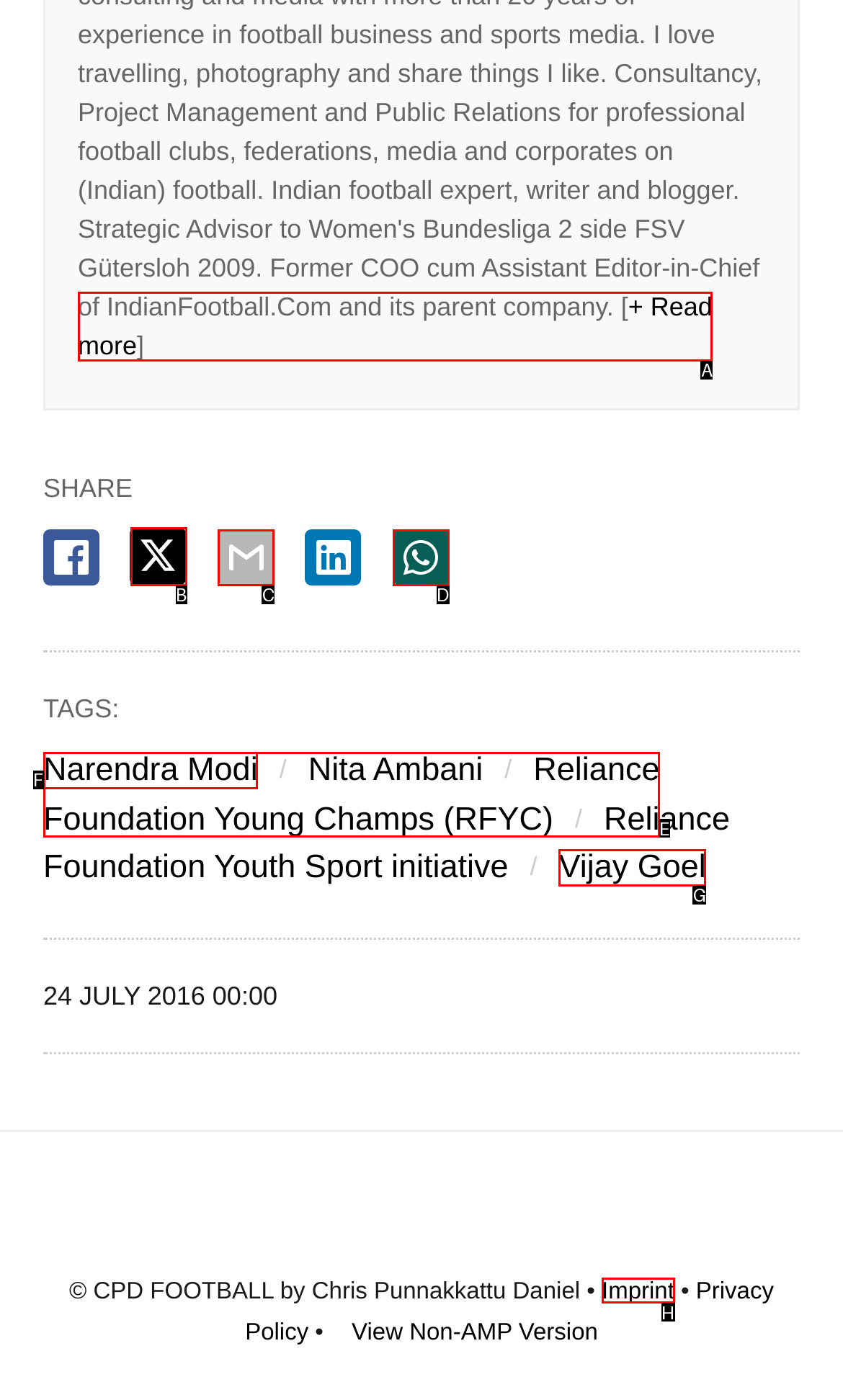Tell me which one HTML element I should click to complete this task: Check the imprint of the website Answer with the option's letter from the given choices directly.

H